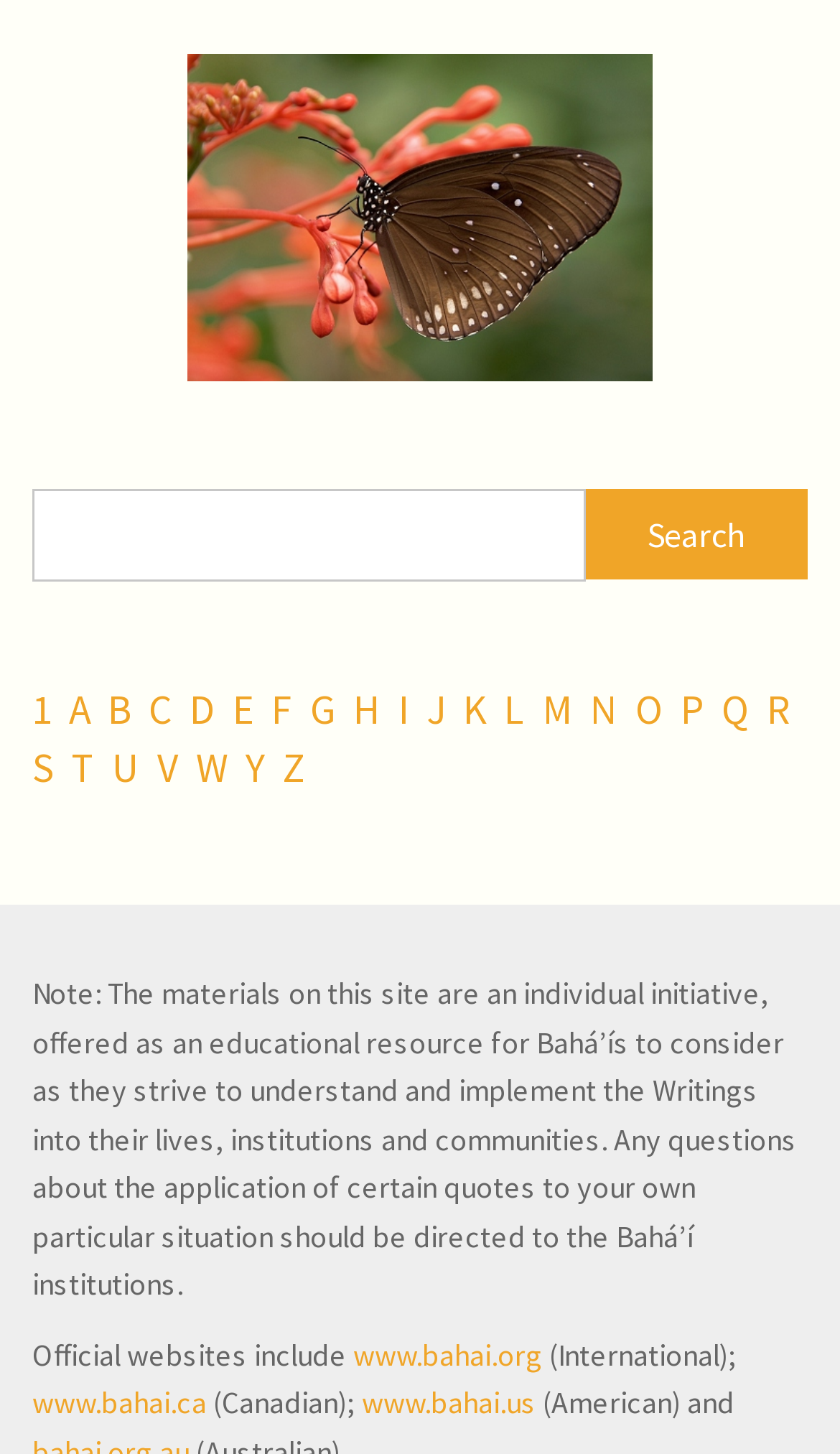Specify the bounding box coordinates of the area to click in order to follow the given instruction: "Visit the official international website."

[0.421, 0.918, 0.646, 0.944]